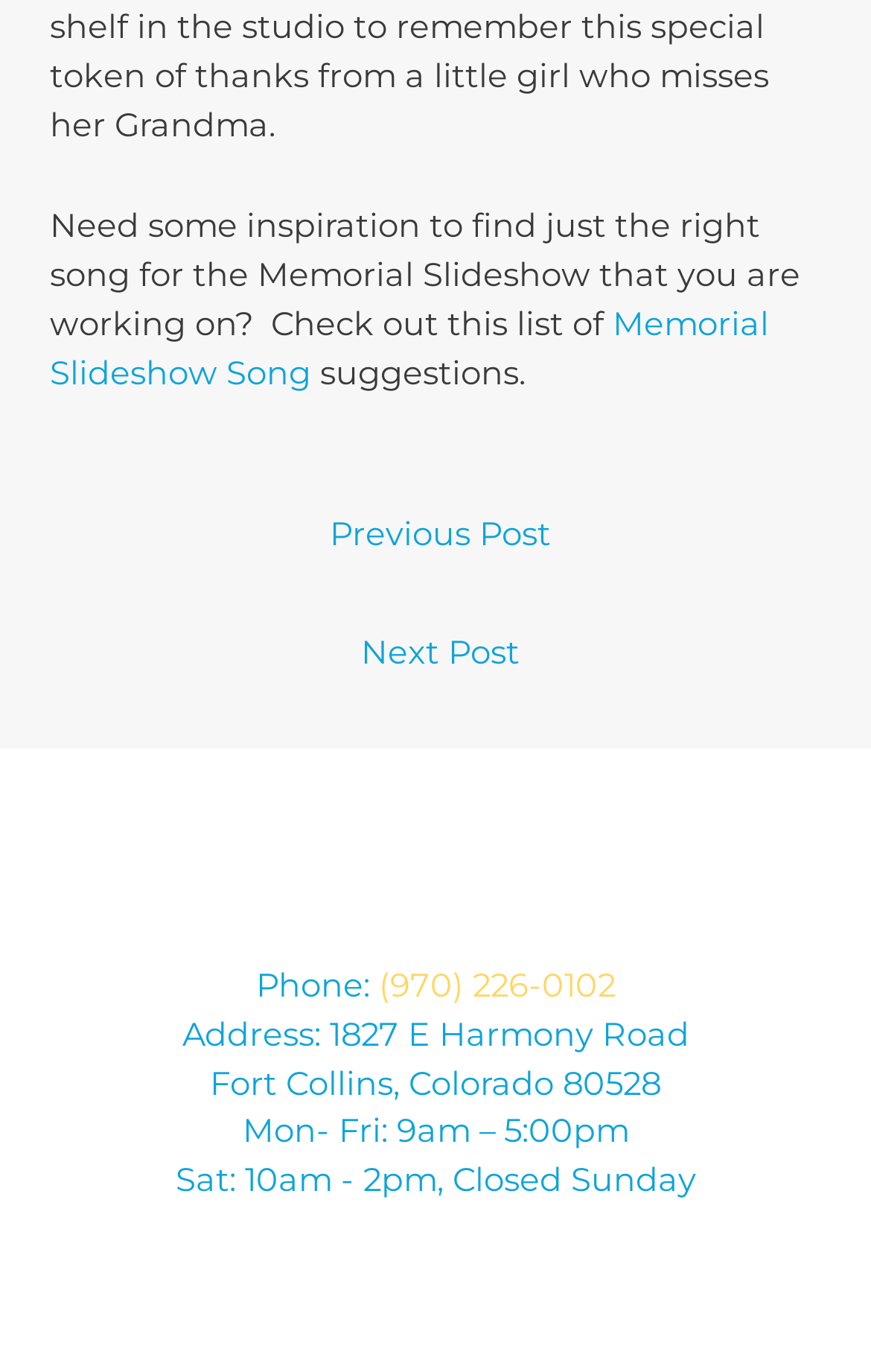Answer the question below using just one word or a short phrase: 
What is the phone number of the office?

(970) 226-0102